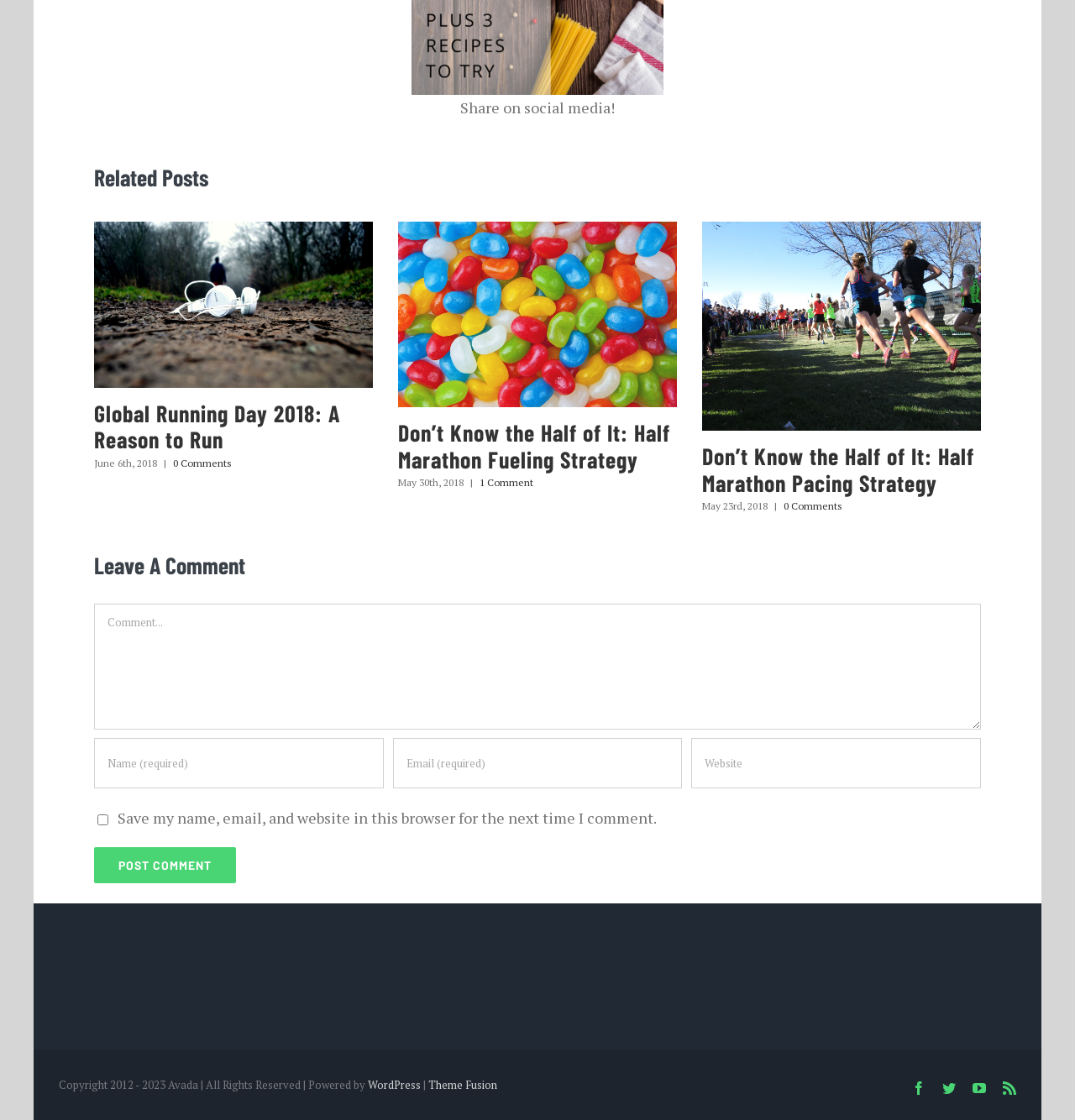Use a single word or phrase to respond to the question:
How many comments does the second related post have?

1 Comment